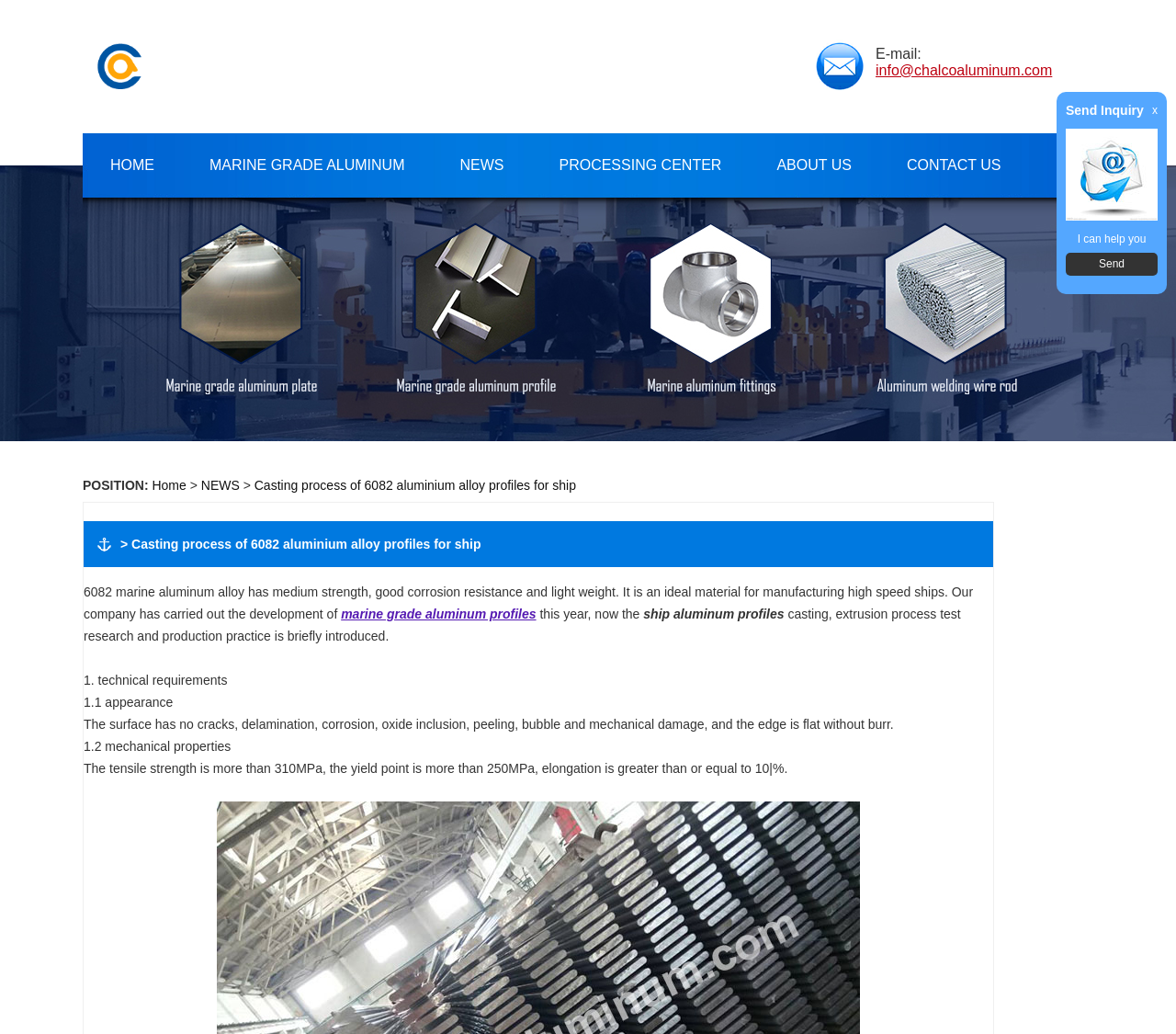What is the button on the bottom right corner of the webpage?
Based on the image, answer the question with as much detail as possible.

The button on the bottom right corner of the webpage is labeled 'Send Inquiry', which is likely a call-to-action button for users to submit an inquiry or request more information.